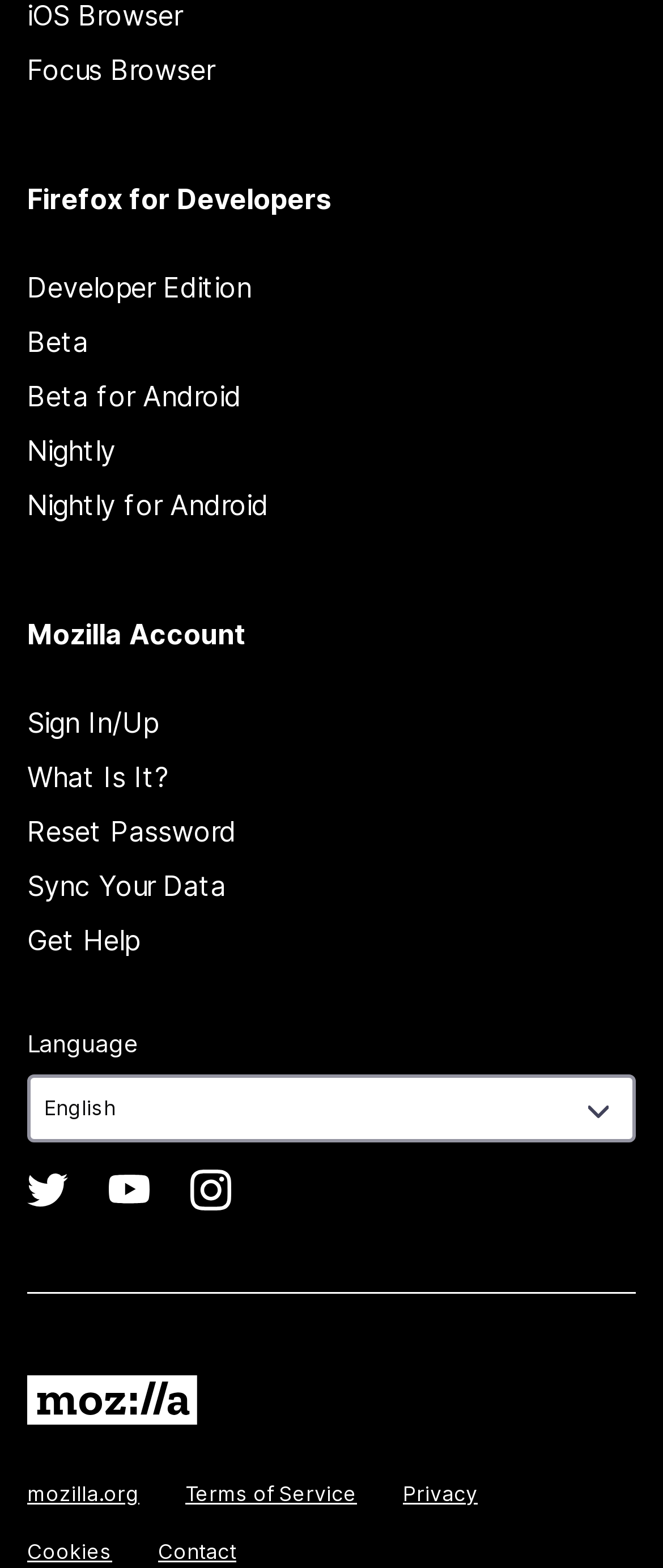Can you show the bounding box coordinates of the region to click on to complete the task described in the instruction: "Visit Mozilla official website"?

[0.041, 0.877, 0.297, 0.912]